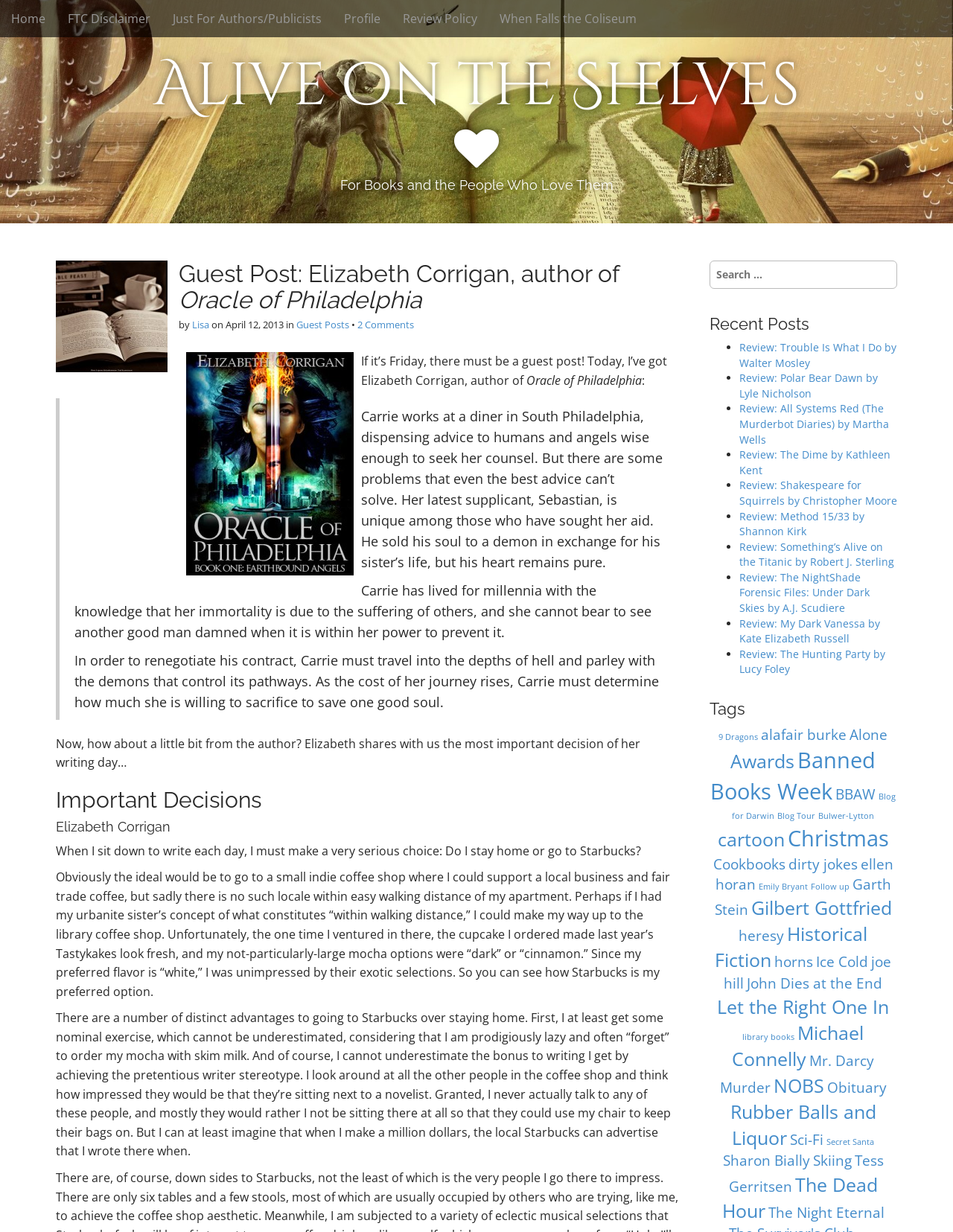By analyzing the image, answer the following question with a detailed response: What is the name of the blog?

The name of the blog can be found in the heading element with the text 'For Books and the People Who Love Them' which is a child element of the LayoutTable element.